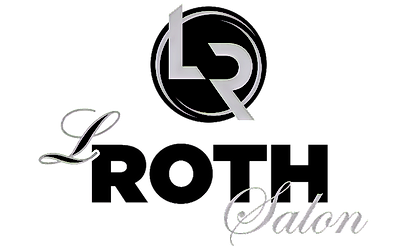What is the brand name emphasized in the logo?
Please respond to the question thoroughly and include all relevant details.

The caption states that the word 'ROTH' is displayed in bold, uppercase letters, emphasizing the brand name, which is a prominent part of the logo design.